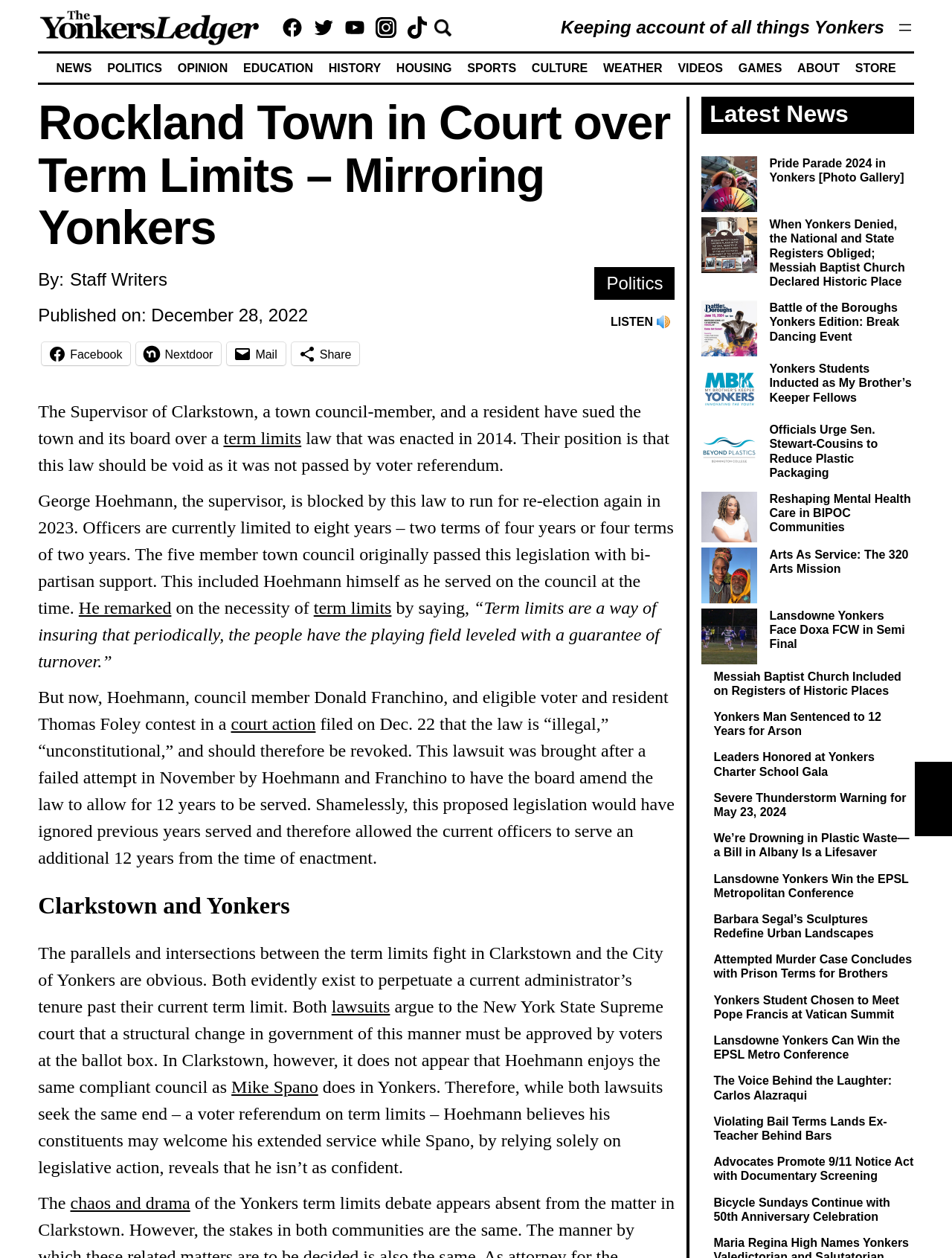Determine the bounding box coordinates of the area to click in order to meet this instruction: "View the term limits article".

[0.04, 0.077, 0.709, 0.202]